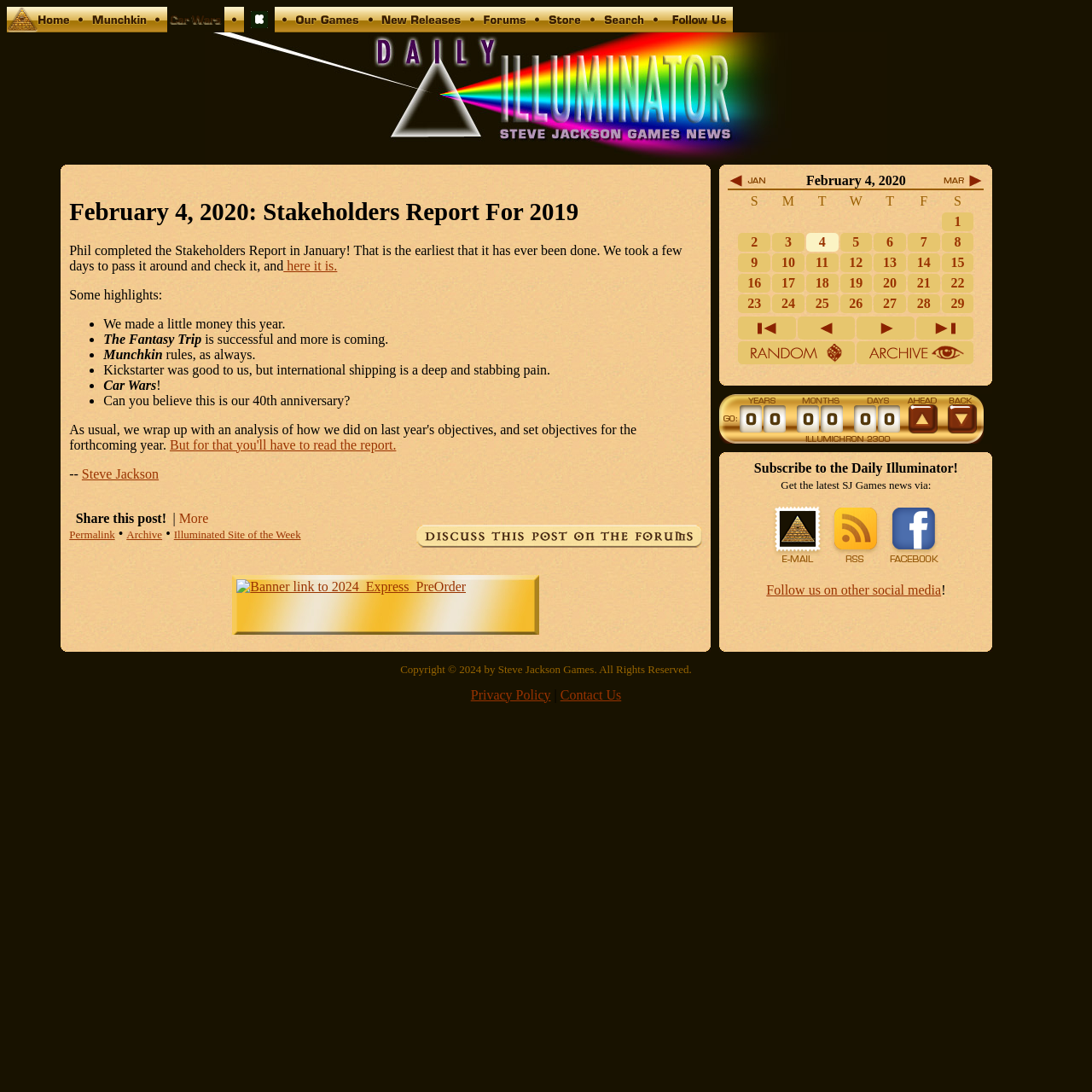What is the anniversary being celebrated? Refer to the image and provide a one-word or short phrase answer.

40th anniversary